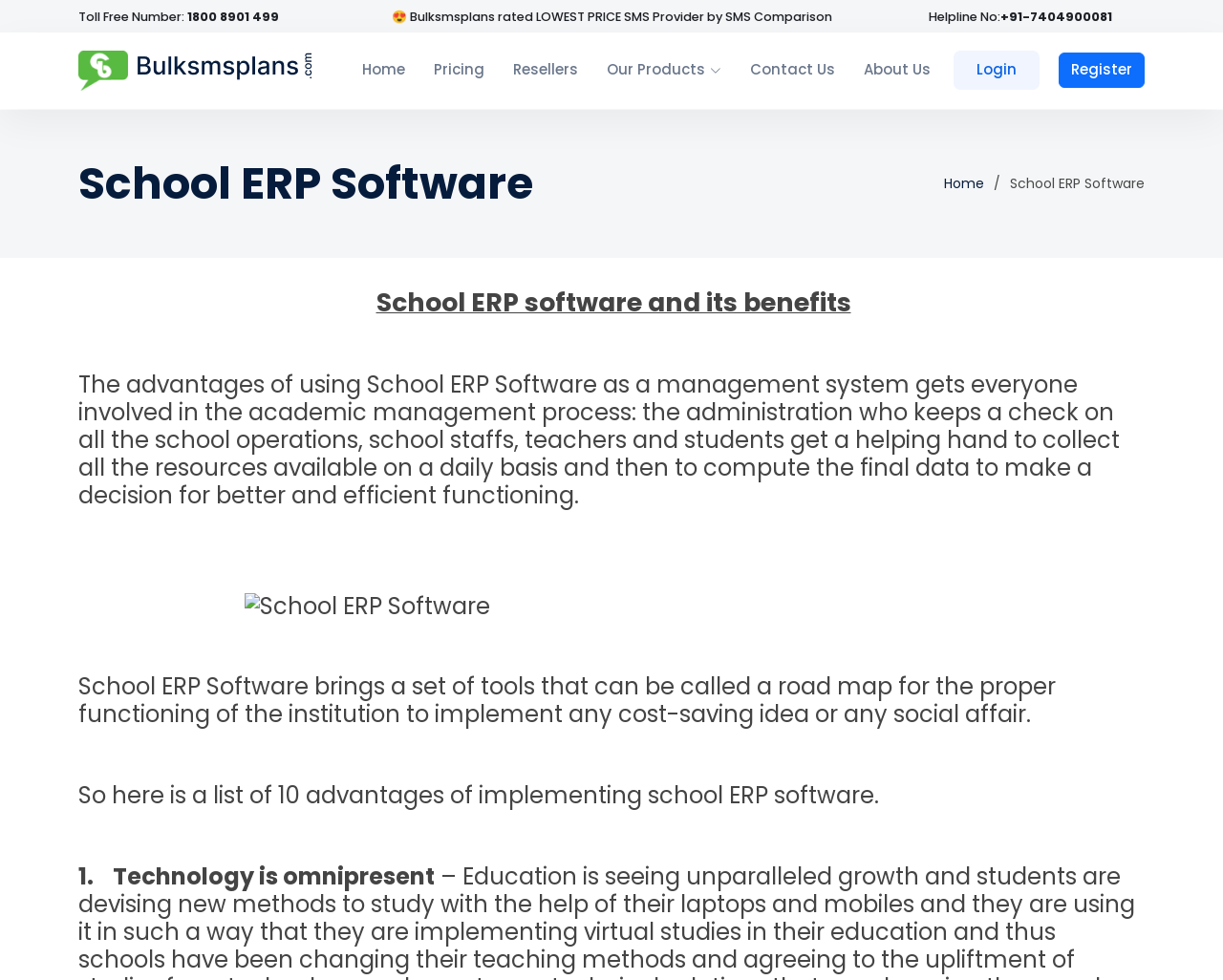Respond with a single word or phrase:
How many links are there in the top navigation menu?

7